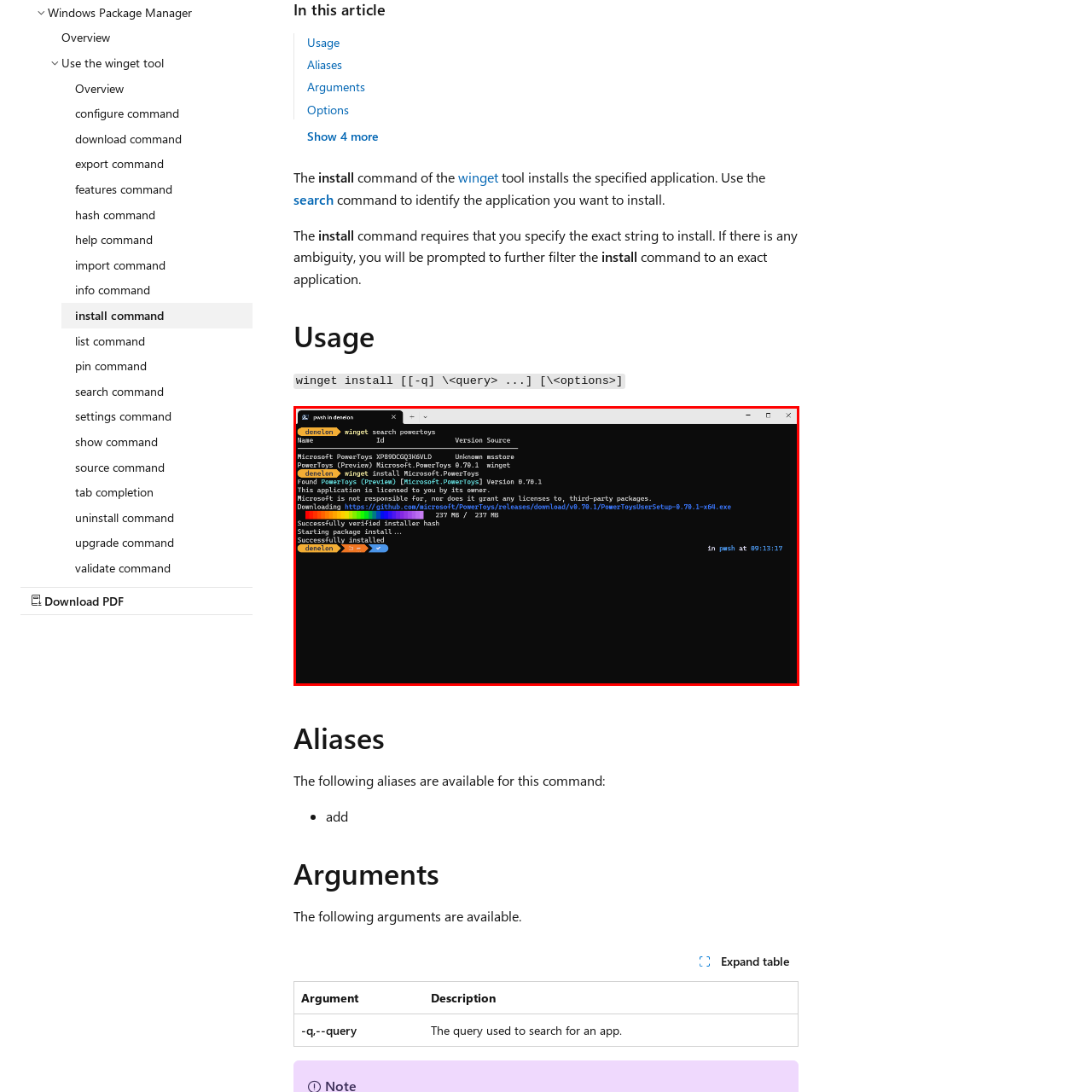Direct your attention to the image marked by the red box and answer the given question using a single word or phrase:
Was the installation of the application successful?

Yes